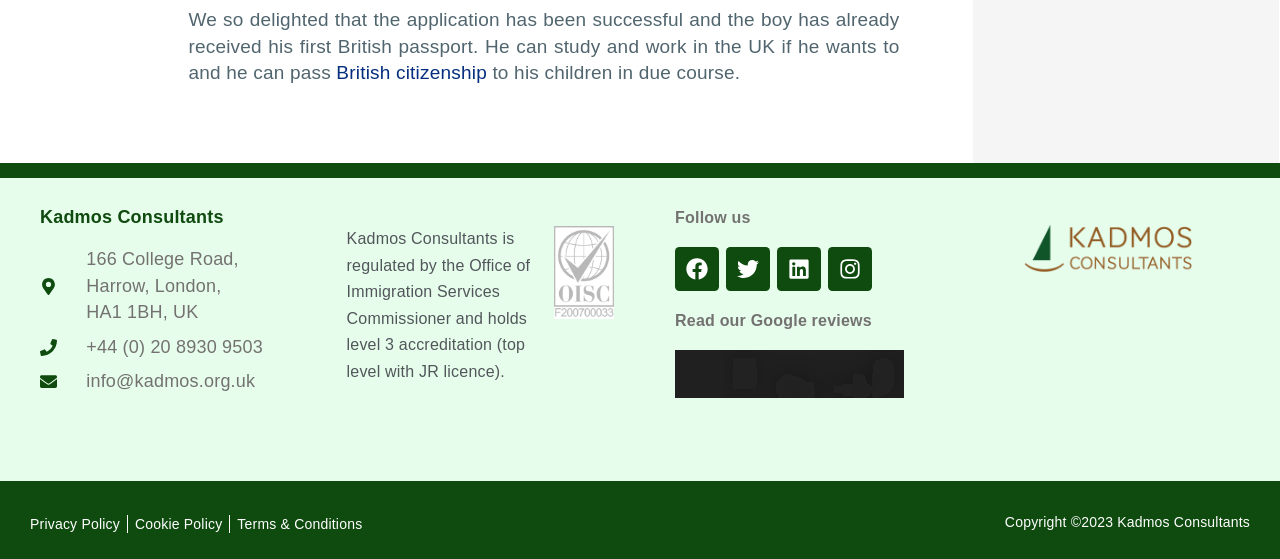Identify the bounding box coordinates of the region that should be clicked to execute the following instruction: "Read Google reviews".

[0.527, 0.627, 0.731, 0.713]